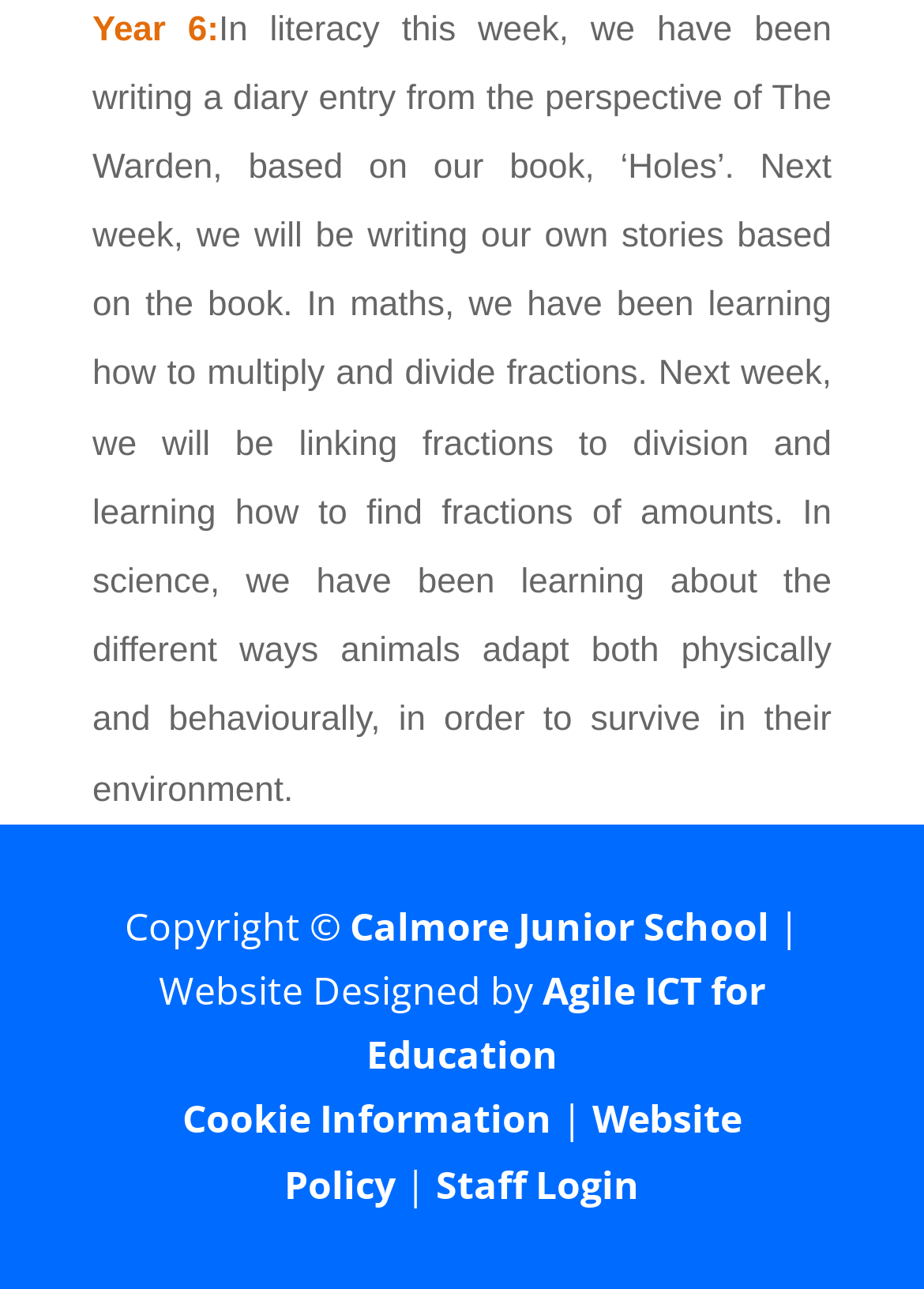Predict the bounding box for the UI component with the following description: "name="submit" value="Post Comment"".

None